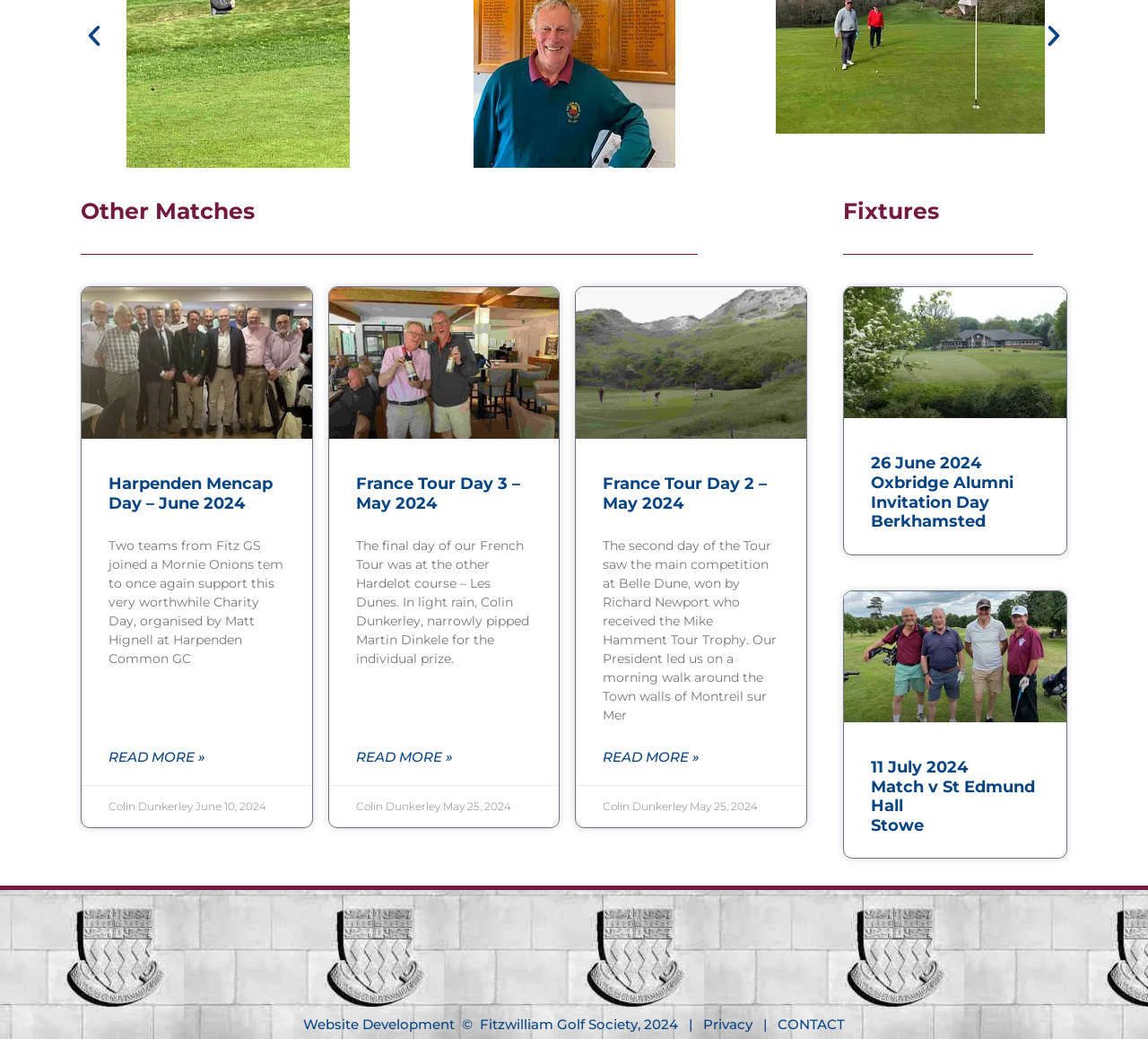Provide a brief response to the question below using one word or phrase:
What is the date of the 'Harpenden Mencap Day' event?

June 10, 2024